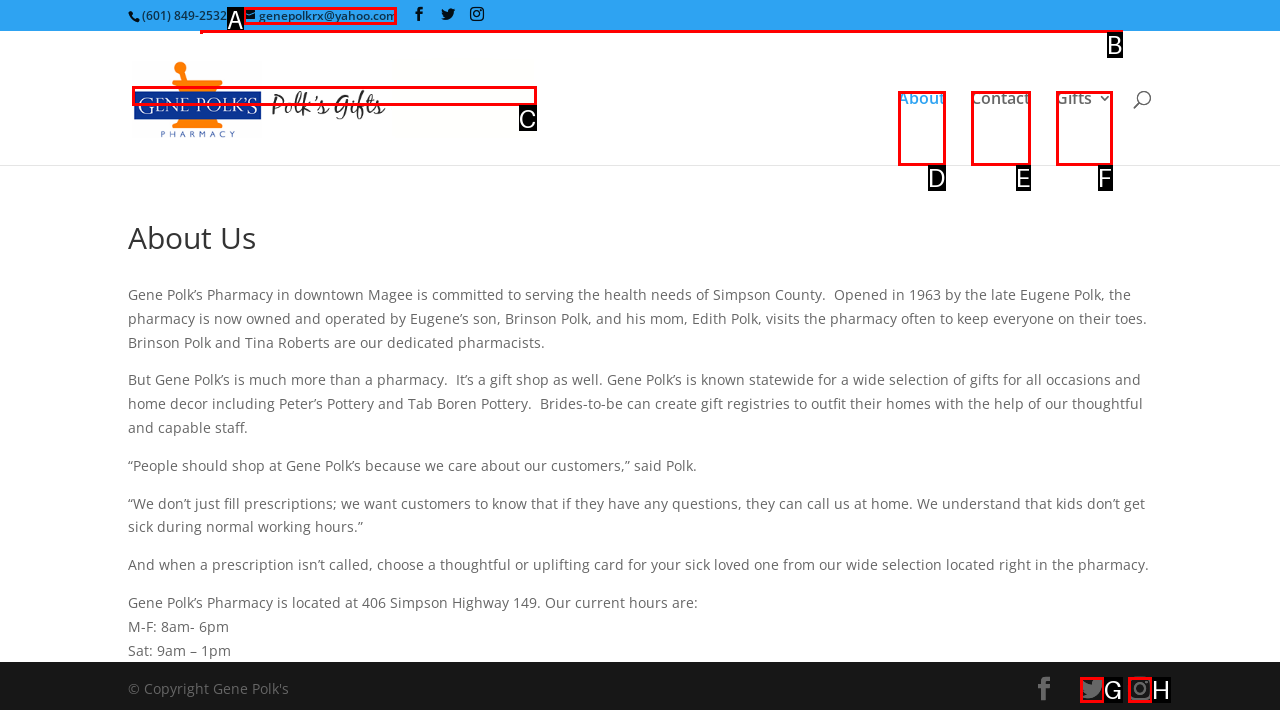Identify the correct option to click in order to accomplish the task: Switch to English language Provide your answer with the letter of the selected choice.

None